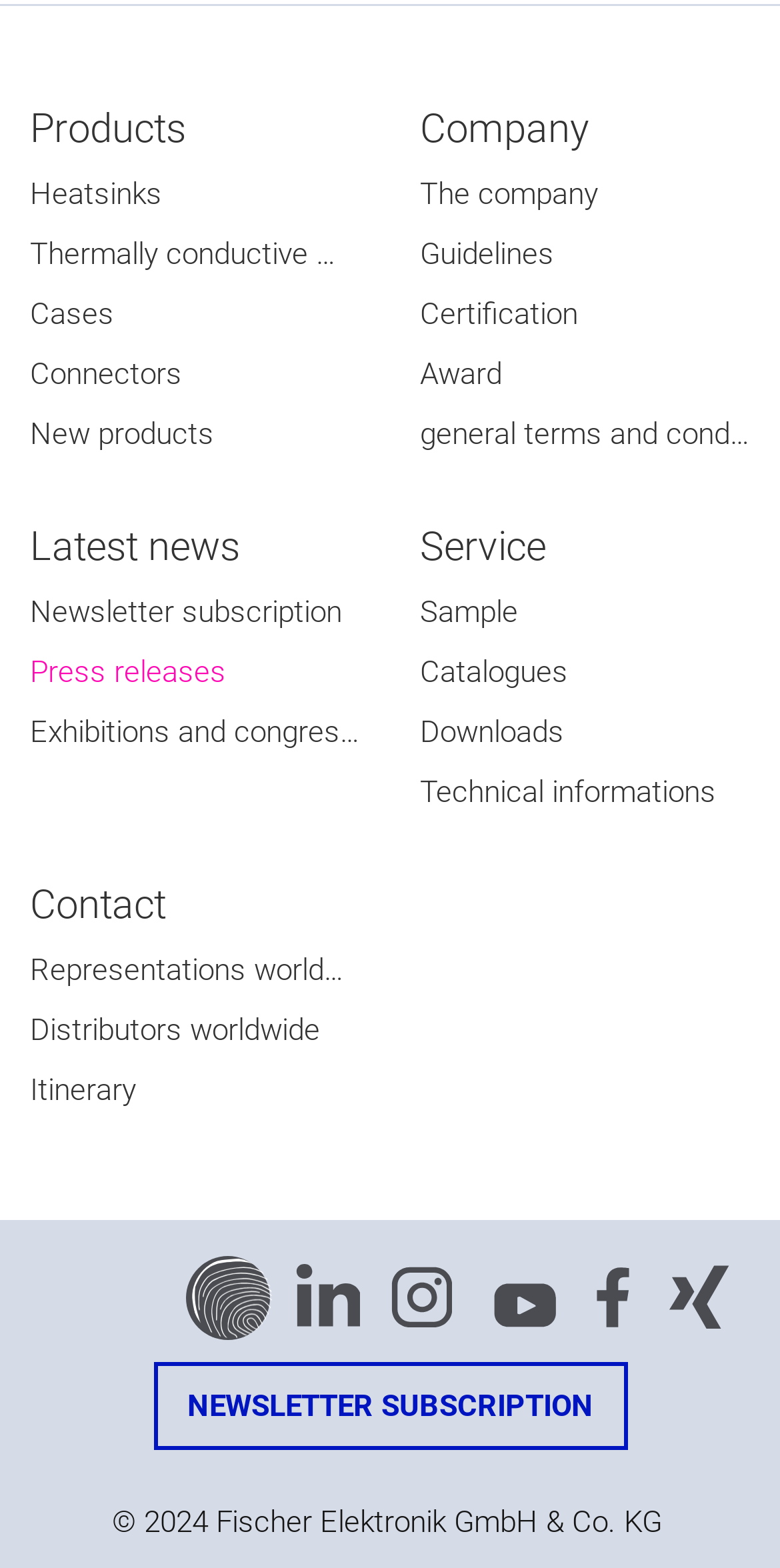What is the company's certification?
Answer the question with just one word or phrase using the image.

Certification